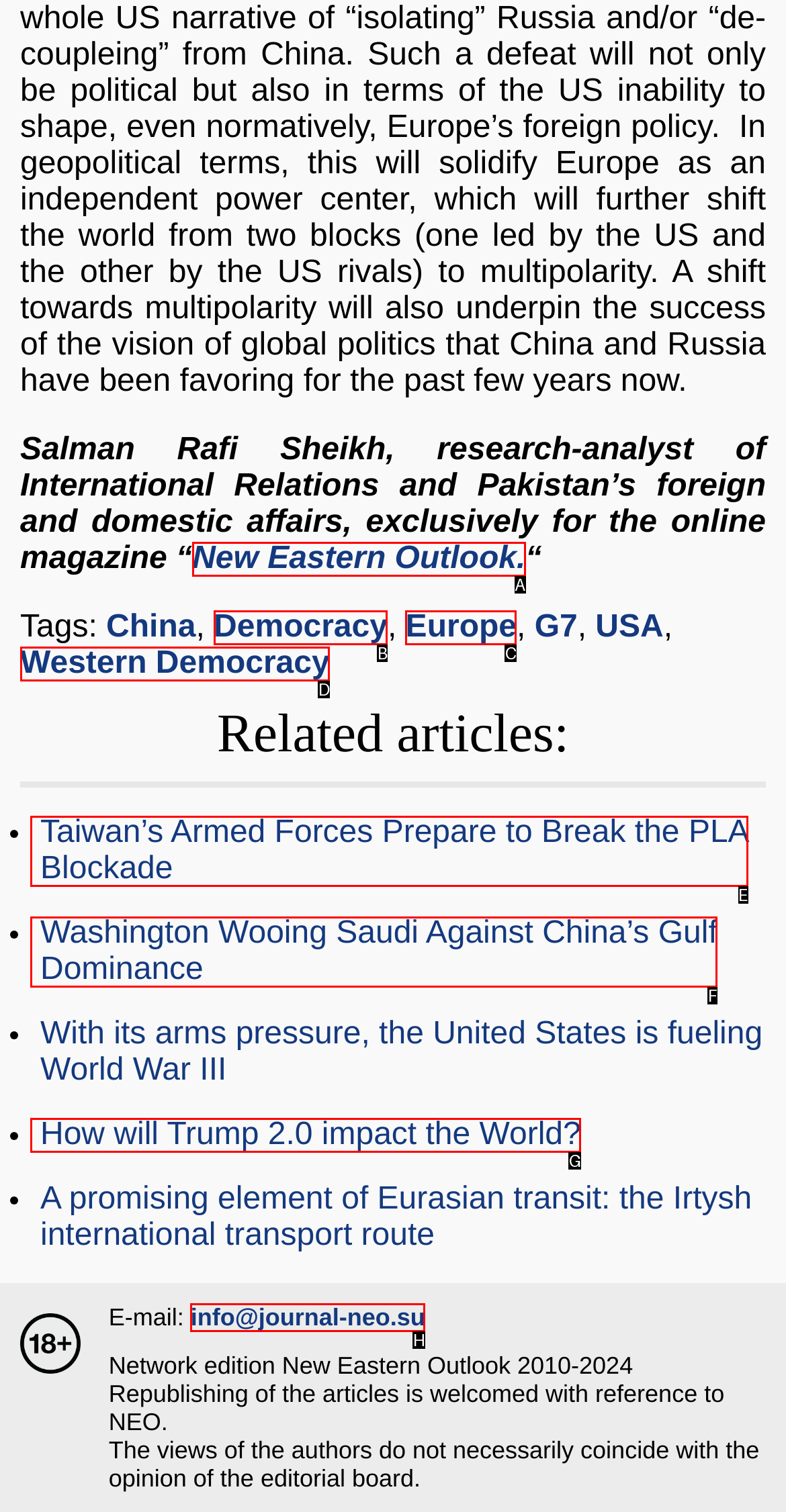Tell me which one HTML element best matches the description: New Eastern Outlook. Answer with the option's letter from the given choices directly.

A